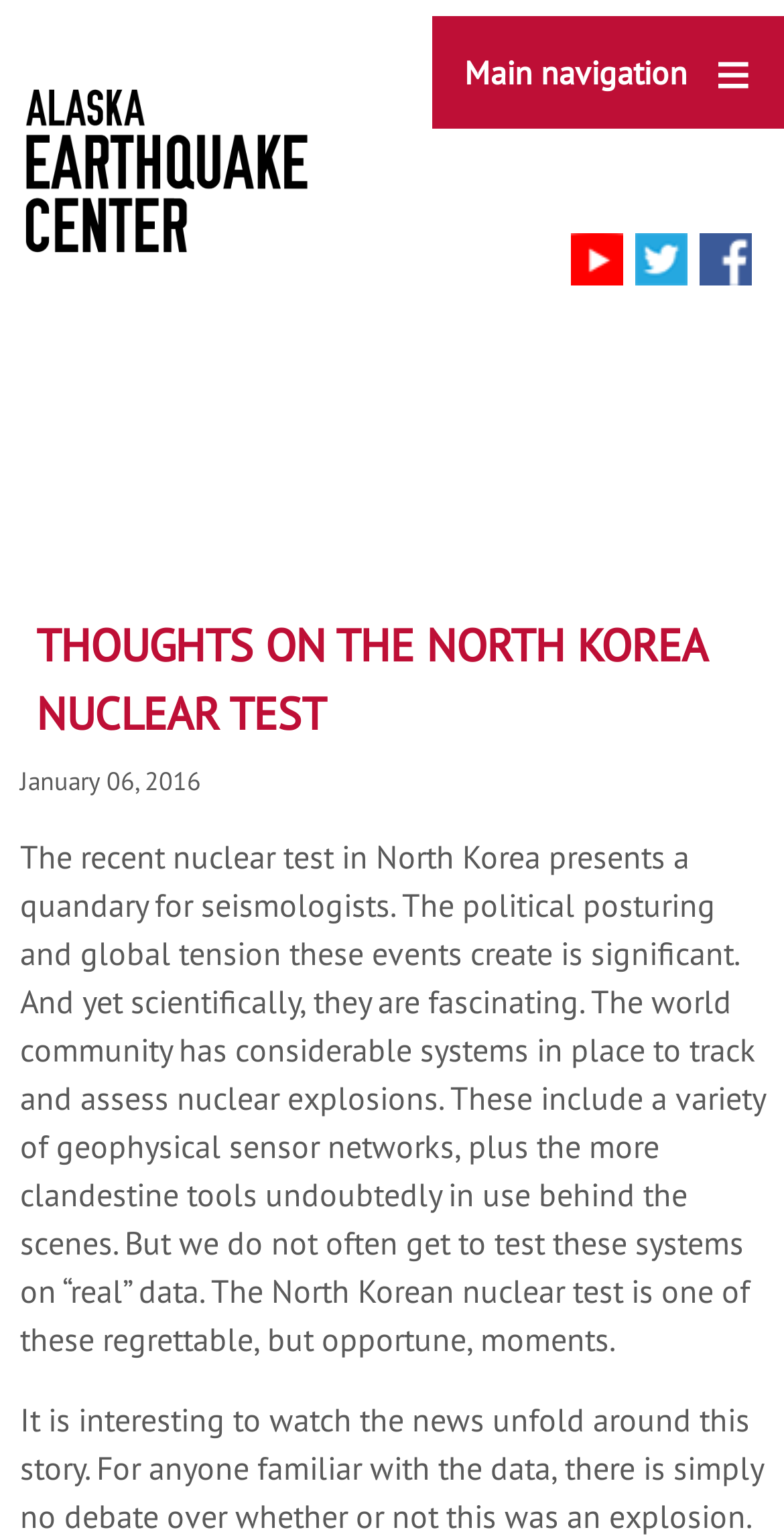Provide a short answer to the following question with just one word or phrase: What is the date of the article?

January 06, 2016